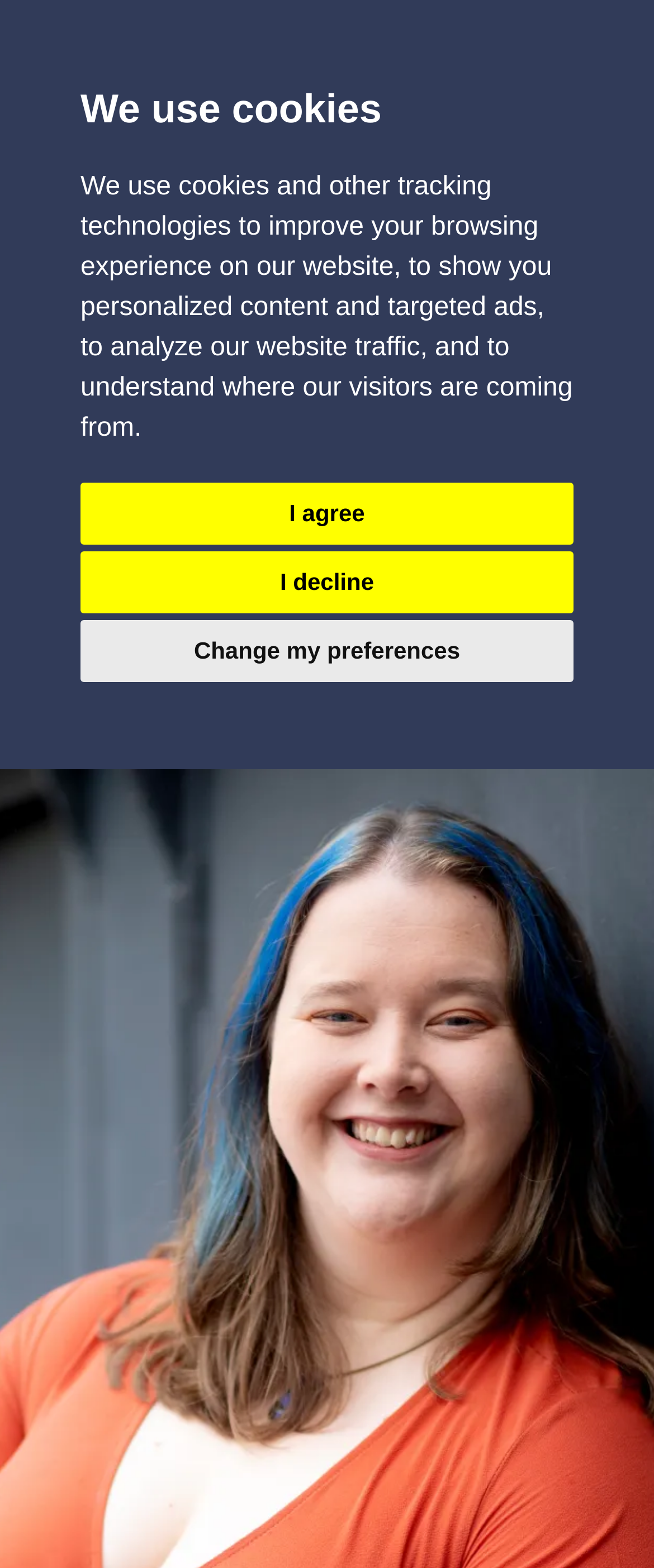Using the information from the screenshot, answer the following question thoroughly:
What is the name of the animation studio?

I found the answer by looking at the navigation section of the webpage, where I saw a link with the text 'Locksmith Animation'. This suggests that the webpage is about this animation studio.